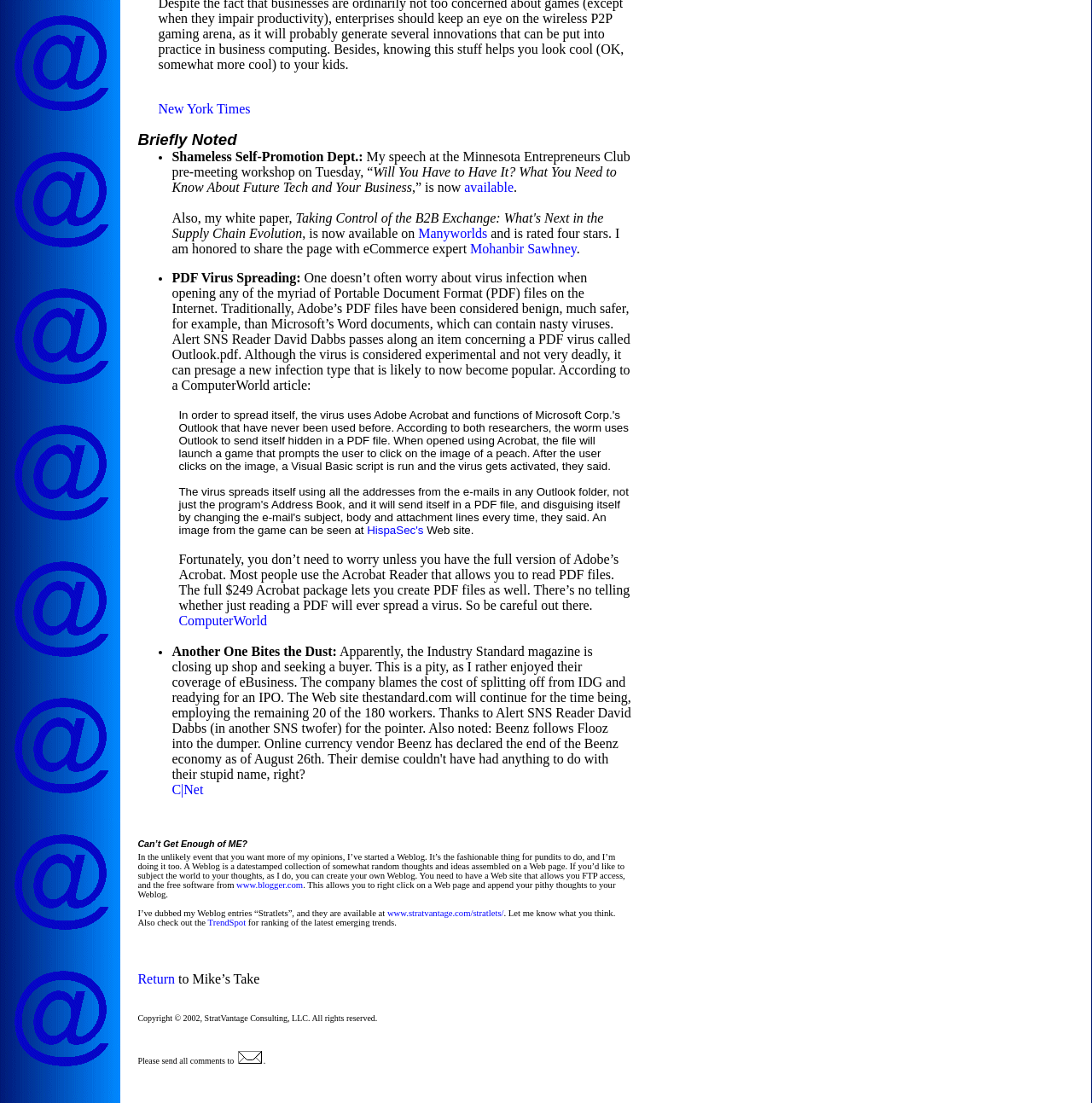Please specify the bounding box coordinates of the area that should be clicked to accomplish the following instruction: "Read the article about 'PDF Virus Spreading'". The coordinates should consist of four float numbers between 0 and 1, i.e., [left, top, right, bottom].

[0.157, 0.245, 0.577, 0.356]